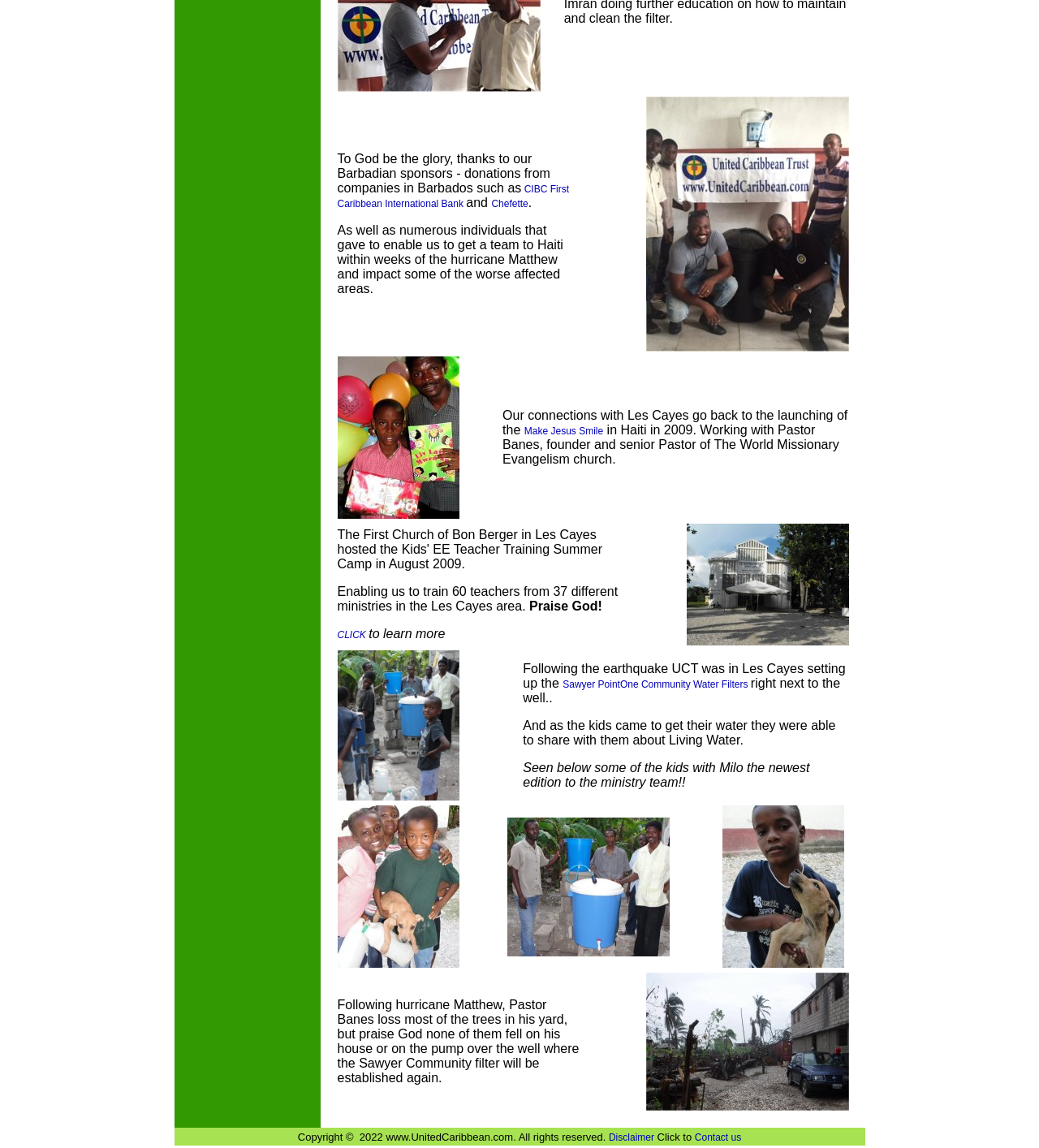From the given element description: "Make Jesus Smile", find the bounding box for the UI element. Provide the coordinates as four float numbers between 0 and 1, in the order [left, top, right, bottom].

[0.505, 0.371, 0.581, 0.381]